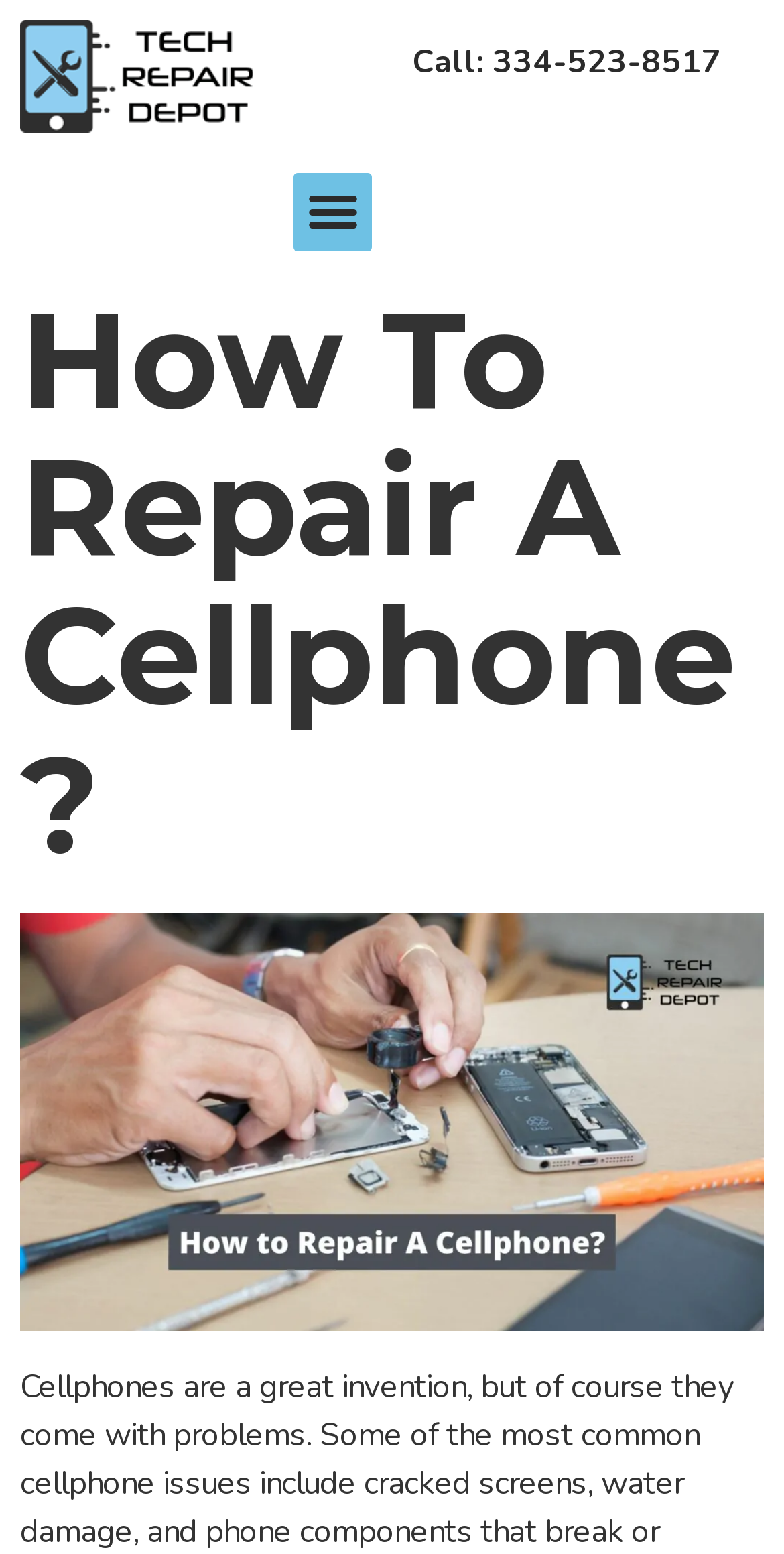Provide a brief response using a word or short phrase to this question:
What is the phone number displayed on the webpage?

334-523-8517